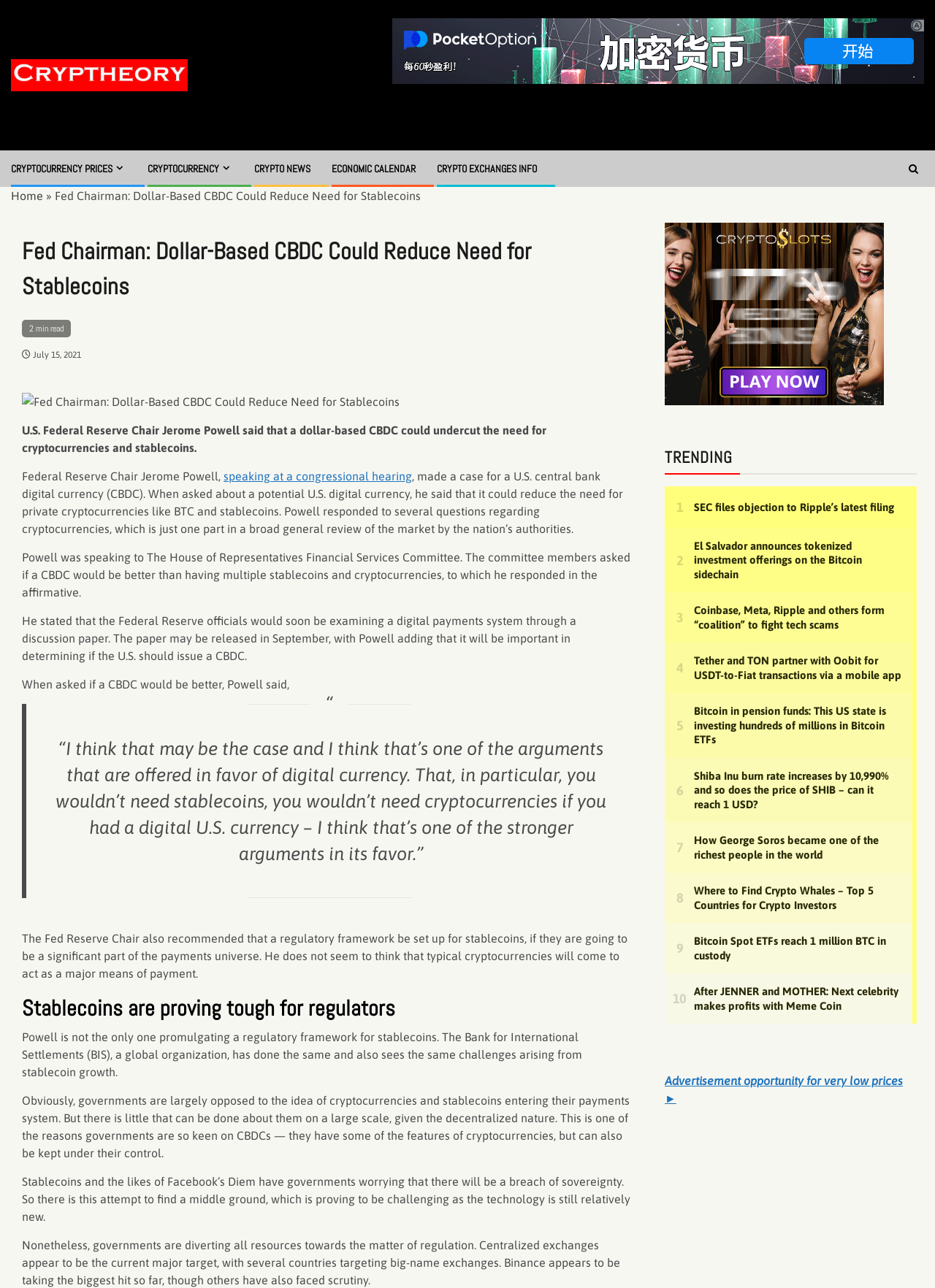Please answer the following question using a single word or phrase: Who is the author of the article?

Not specified